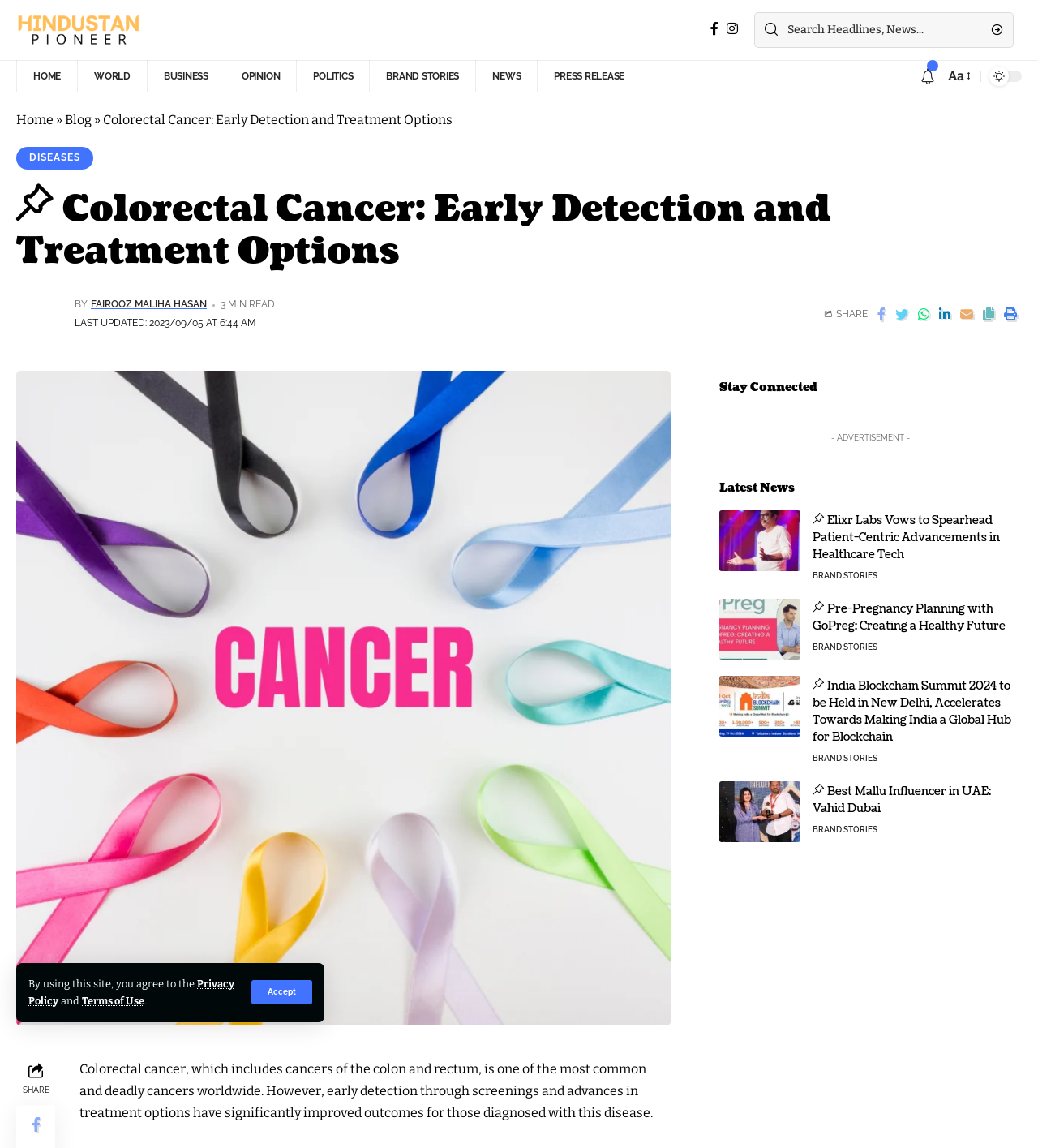Locate the bounding box coordinates of the element I should click to achieve the following instruction: "Search for something".

None